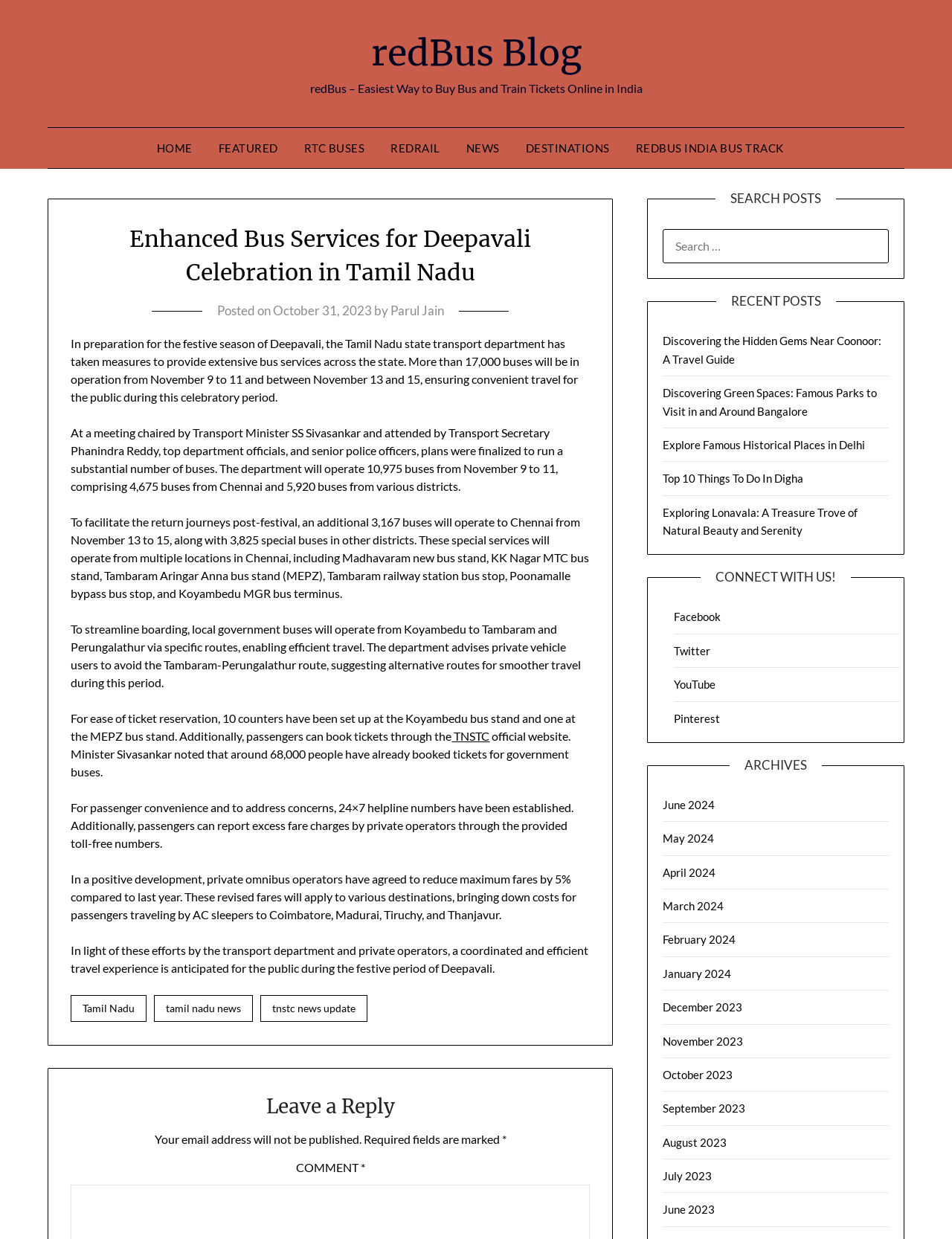Identify the bounding box for the UI element described as: "Destinations". Ensure the coordinates are four float numbers between 0 and 1, formatted as [left, top, right, bottom].

[0.539, 0.103, 0.653, 0.136]